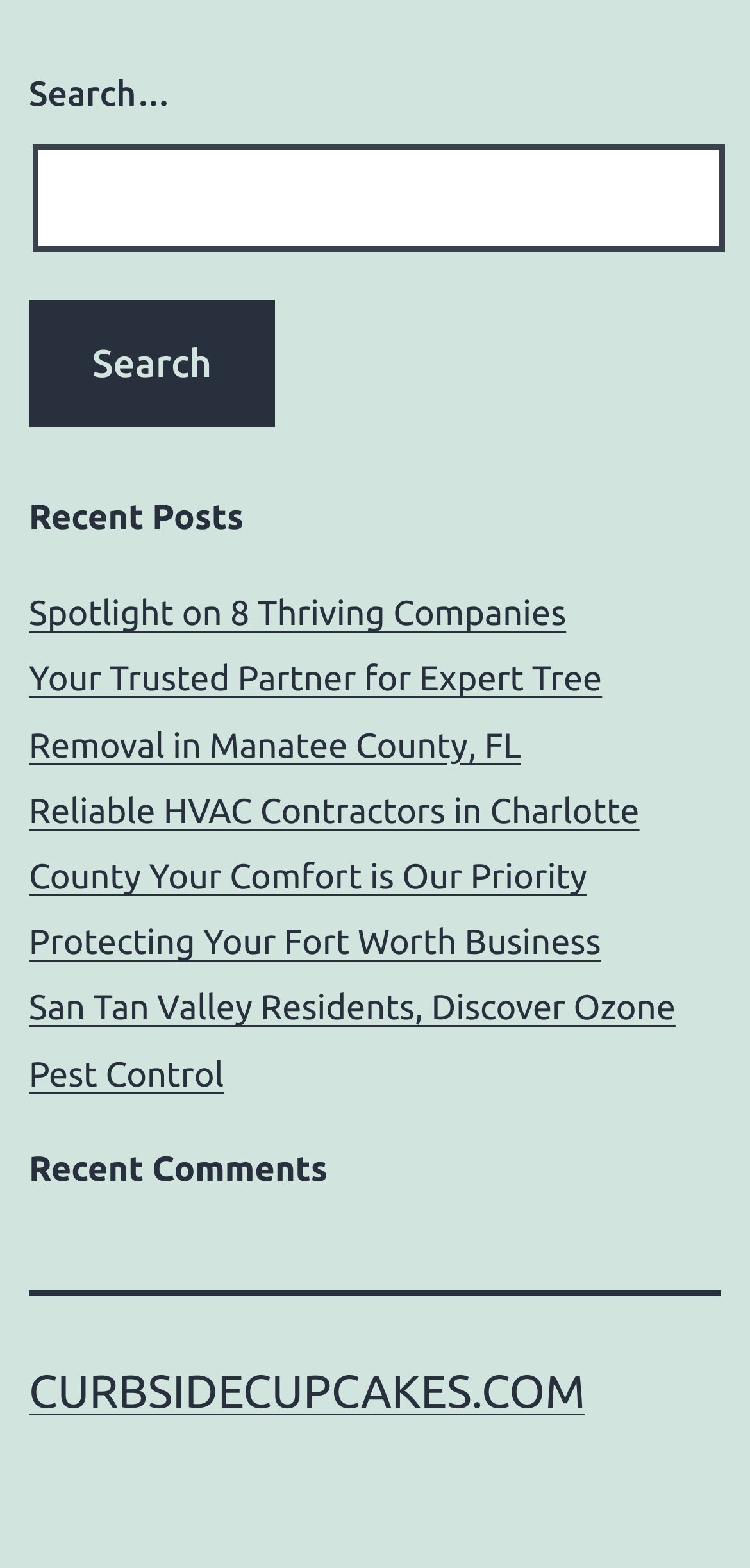Please identify the bounding box coordinates of the clickable area that will fulfill the following instruction: "check CURBSIDECUPCAKES.COM". The coordinates should be in the format of four float numbers between 0 and 1, i.e., [left, top, right, bottom].

[0.038, 0.871, 0.78, 0.904]